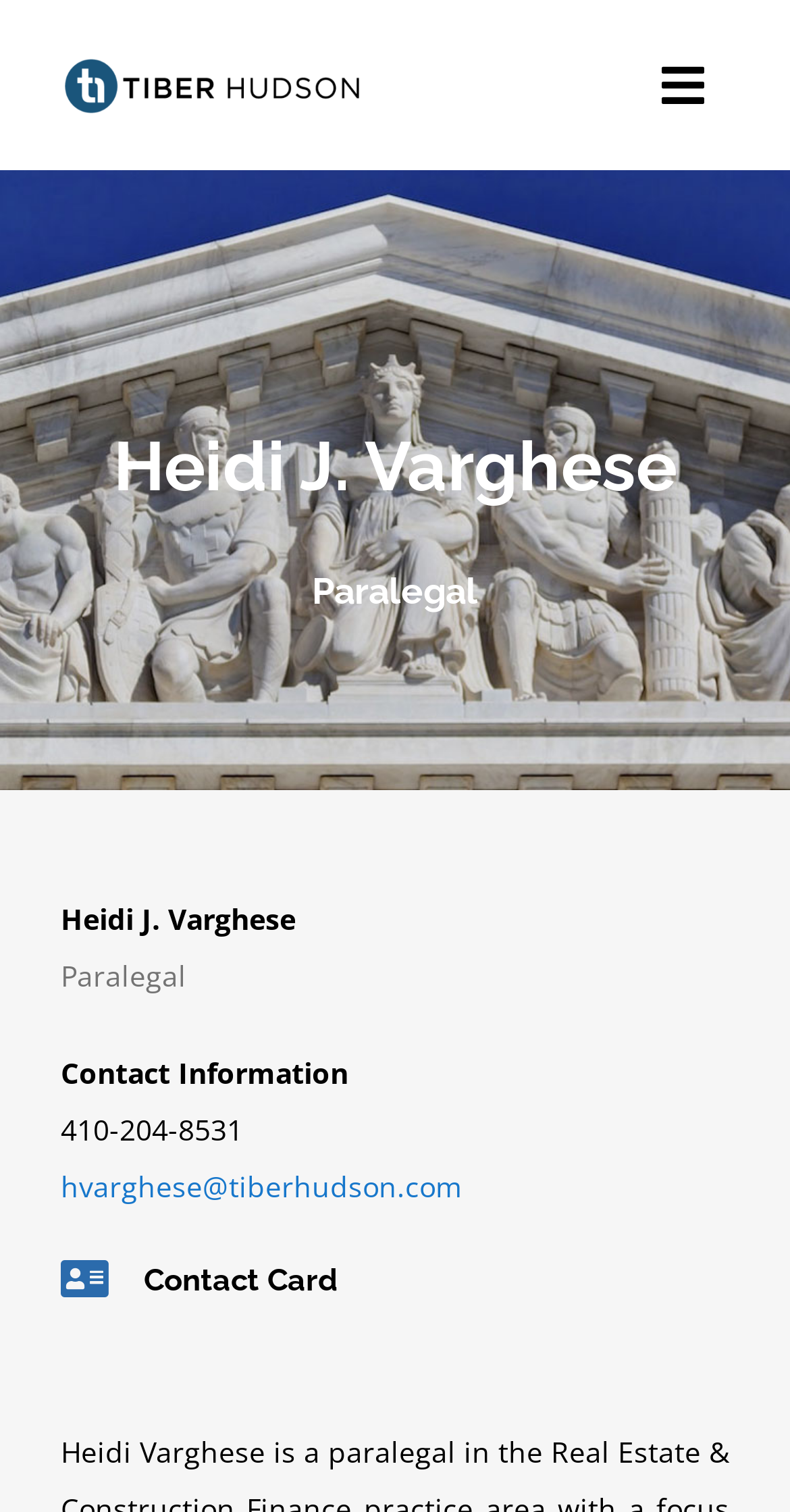Answer the question using only one word or a concise phrase: What is the name of the law firm Heidi J. Varghese is associated with?

Tiber Hudson